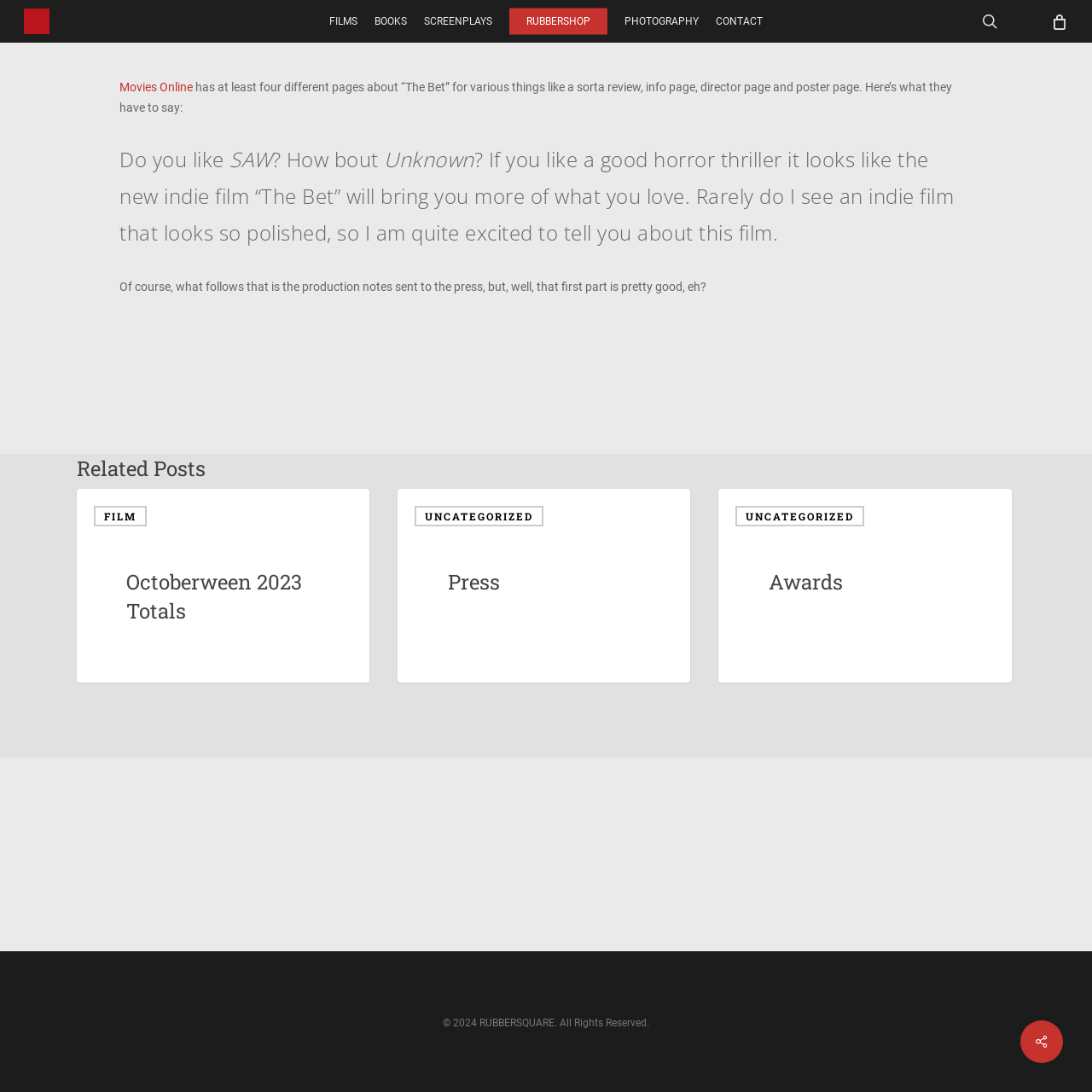With reference to the screenshot, provide a detailed response to the question below:
What is the current state of the cart?

The current state of the cart can be determined by looking at the StaticText 'No products in the cart.' located near the top-right corner of the webpage.